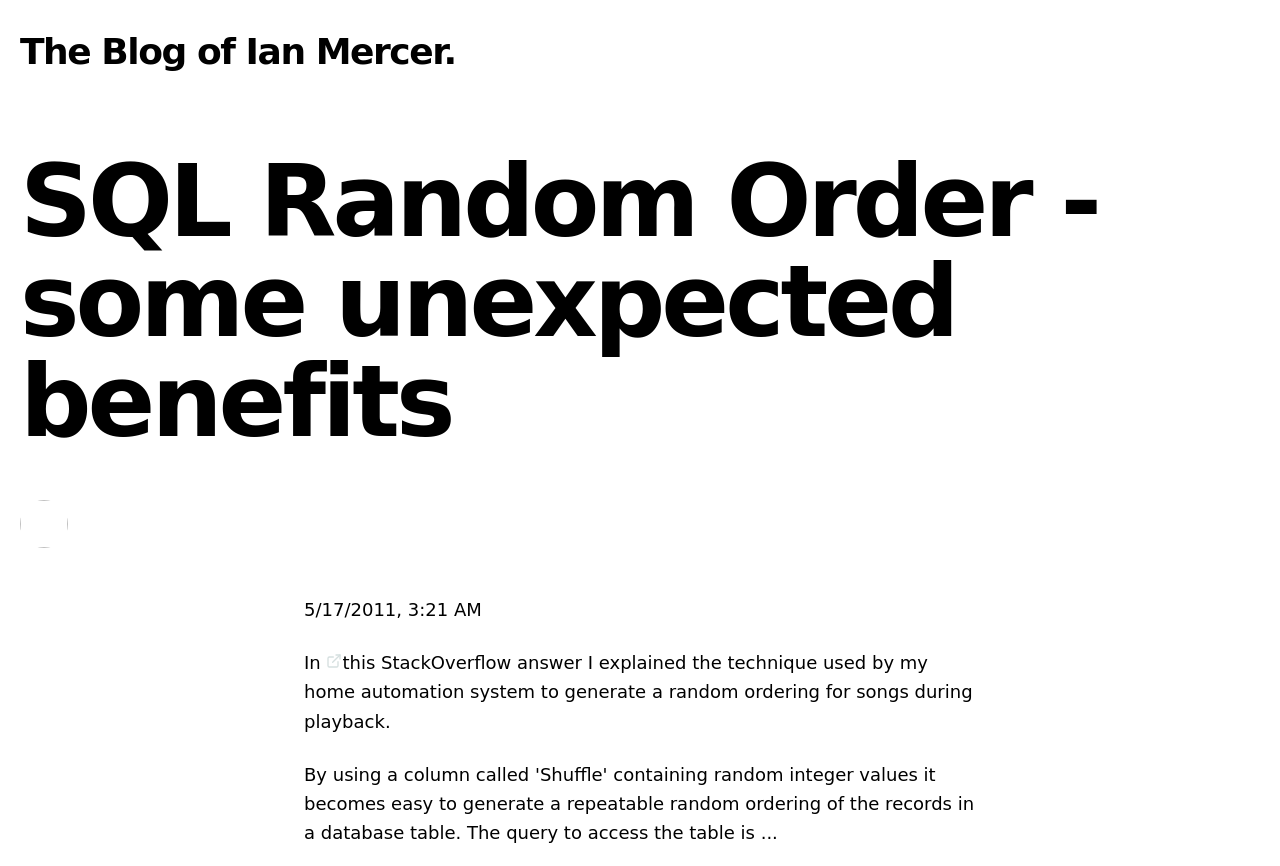Using the format (top-left x, top-left y, bottom-right x, bottom-right y), and given the element description, identify the bounding box coordinates within the screenshot: this StackOverflow answer

[0.255, 0.753, 0.455, 0.777]